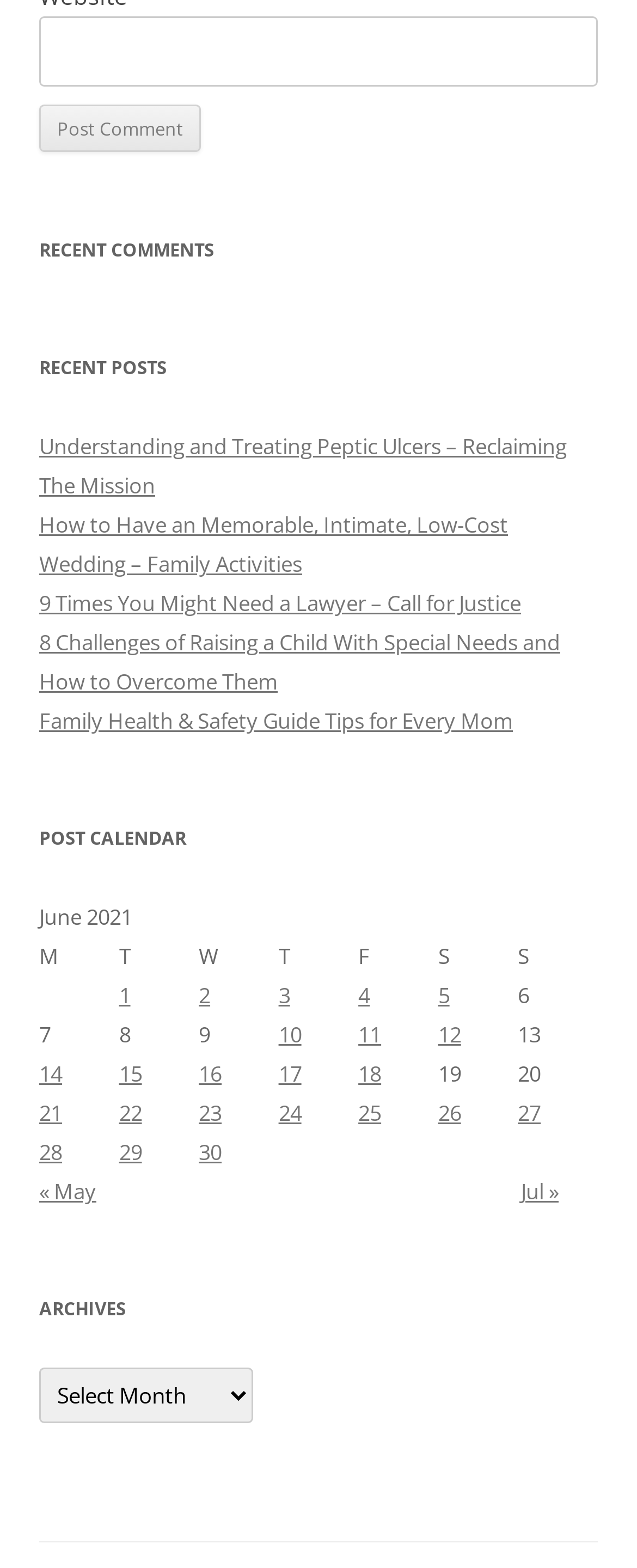Please specify the bounding box coordinates of the element that should be clicked to execute the given instruction: 'post a comment'. Ensure the coordinates are four float numbers between 0 and 1, expressed as [left, top, right, bottom].

[0.062, 0.066, 0.315, 0.097]